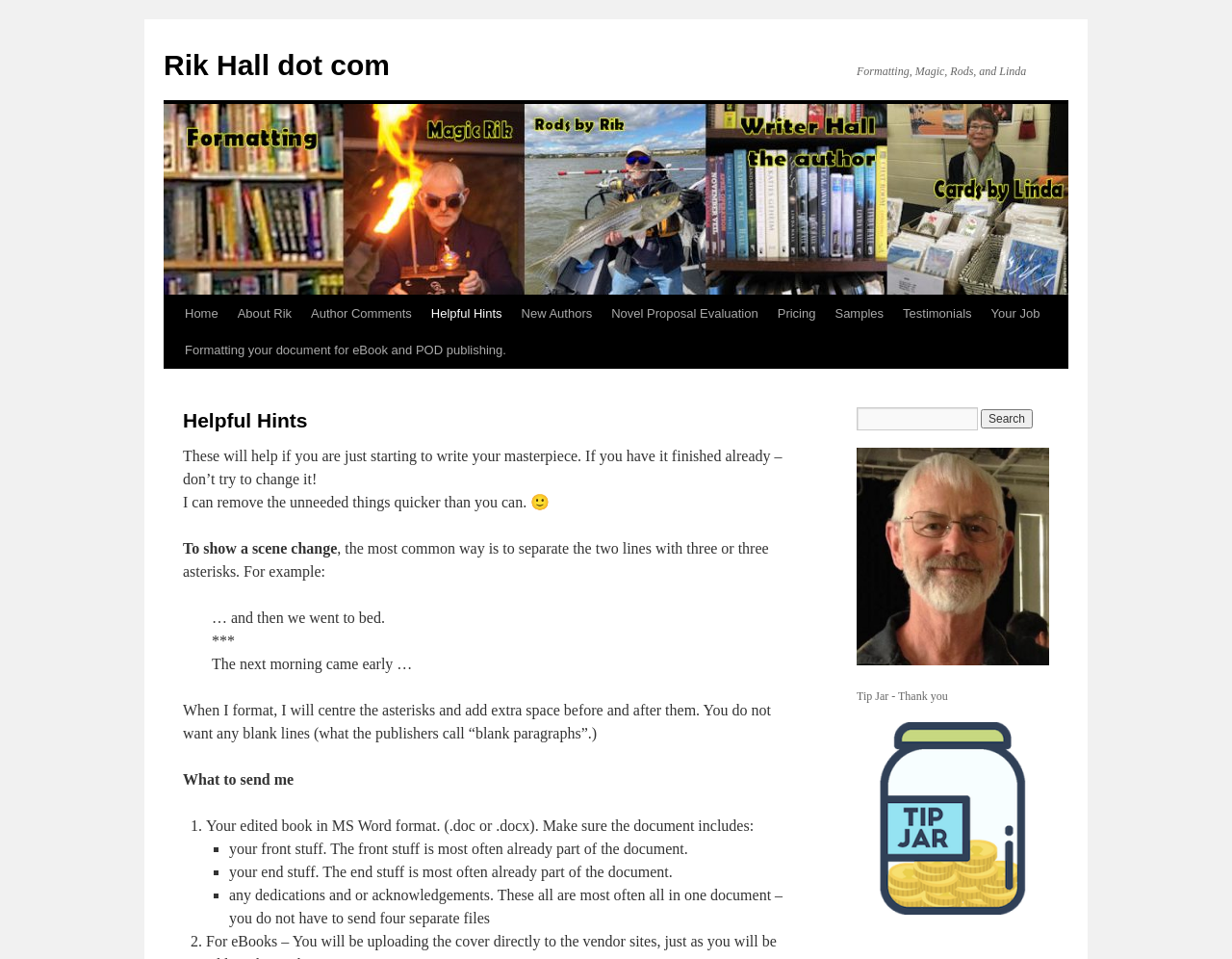Determine the bounding box of the UI component based on this description: "Your Job". The bounding box coordinates should be four float values between 0 and 1, i.e., [left, top, right, bottom].

[0.797, 0.308, 0.852, 0.346]